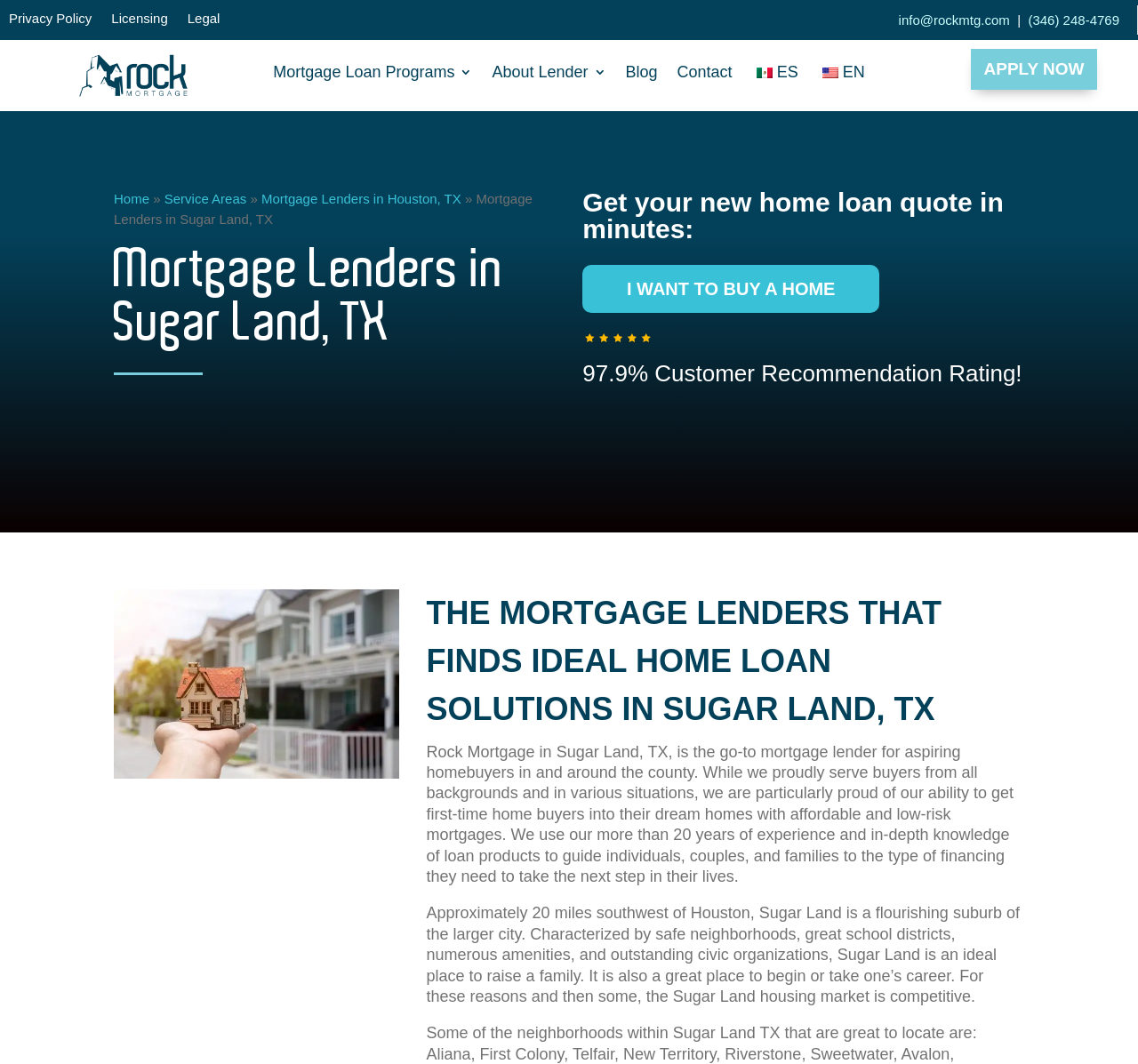Please provide a one-word or short phrase answer to the question:
What is the rating of the mortgage lender's customer recommendation?

97.9%